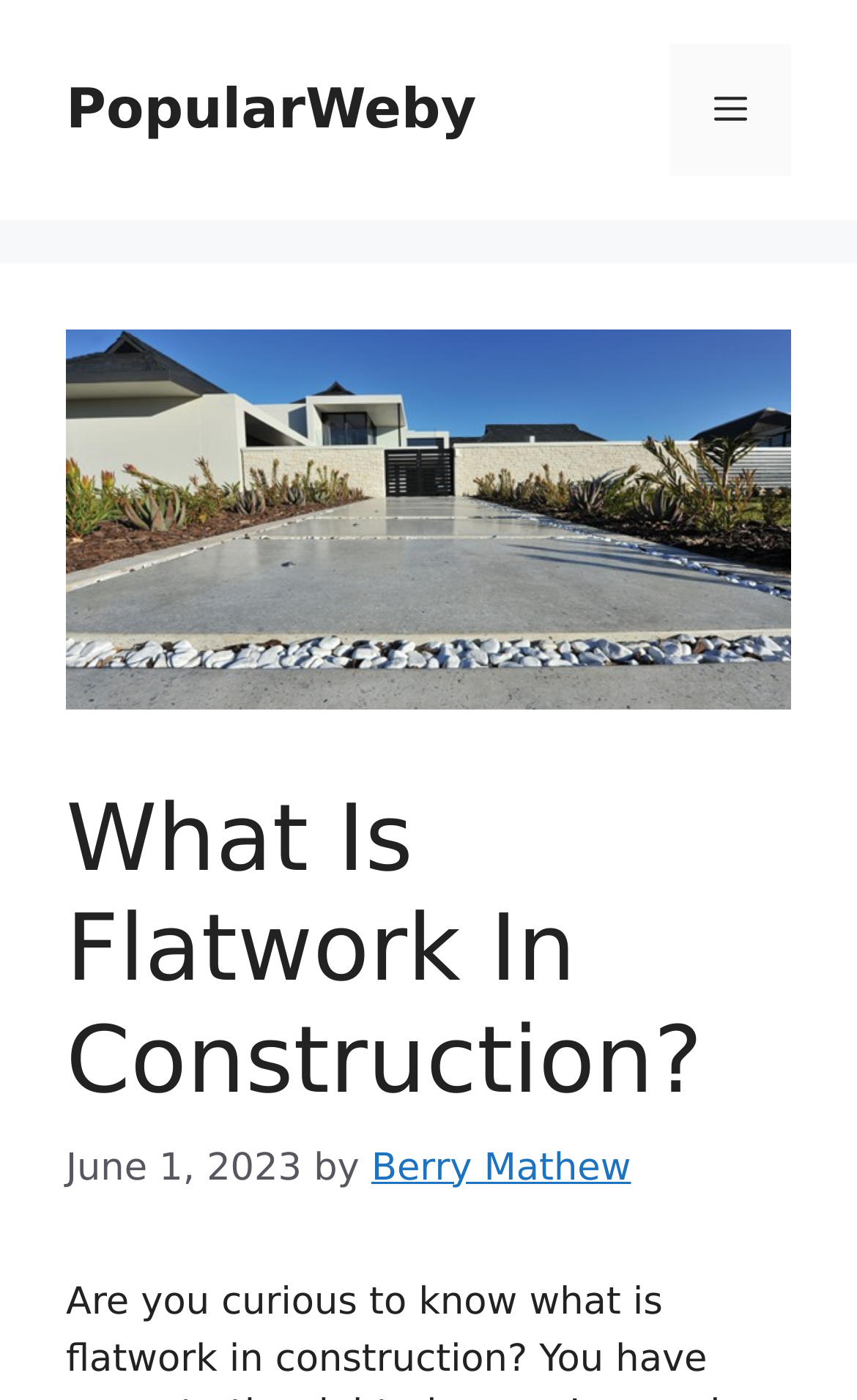Describe all significant elements and features of the webpage.

The webpage is about explaining the concept of flatwork in construction. At the top, there is a banner with the site's name, "PopularWeby", and a navigation menu toggle button on the right side. Below the banner, there is a large image related to flatwork in construction, taking up most of the width.

The main content area has a heading that reads "What Is Flatwork In Construction?" followed by the date "June 1, 2023" and the author's name, "Berry Mathew". The introductory text starts with the question "Are you curious to know what is flatwork in construction?" and continues with the phrase "You have come to the right place as I am going to tell you everything about flatwork in construction".